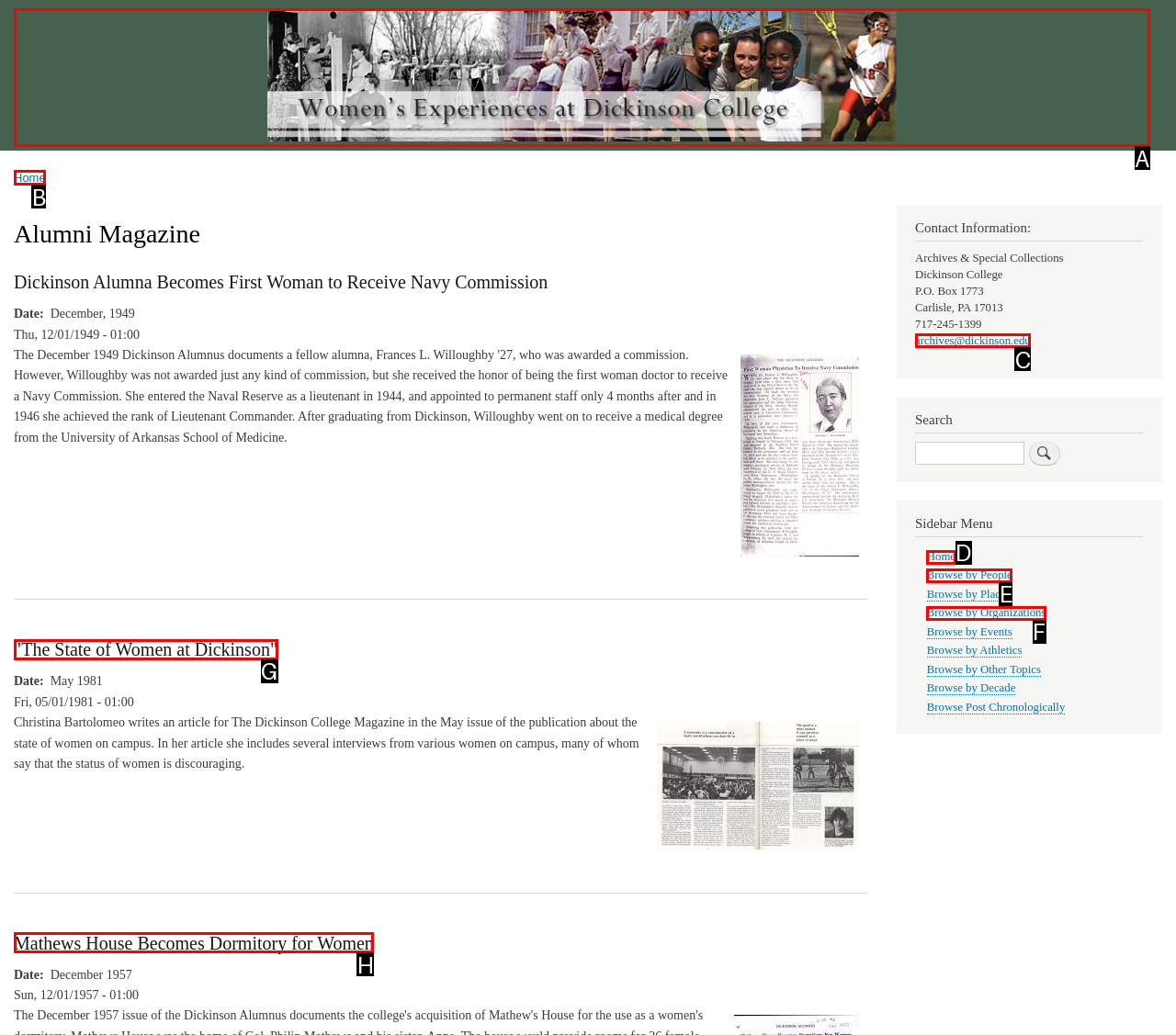Point out the option that needs to be clicked to fulfill the following instruction: Go to home page
Answer with the letter of the appropriate choice from the listed options.

B